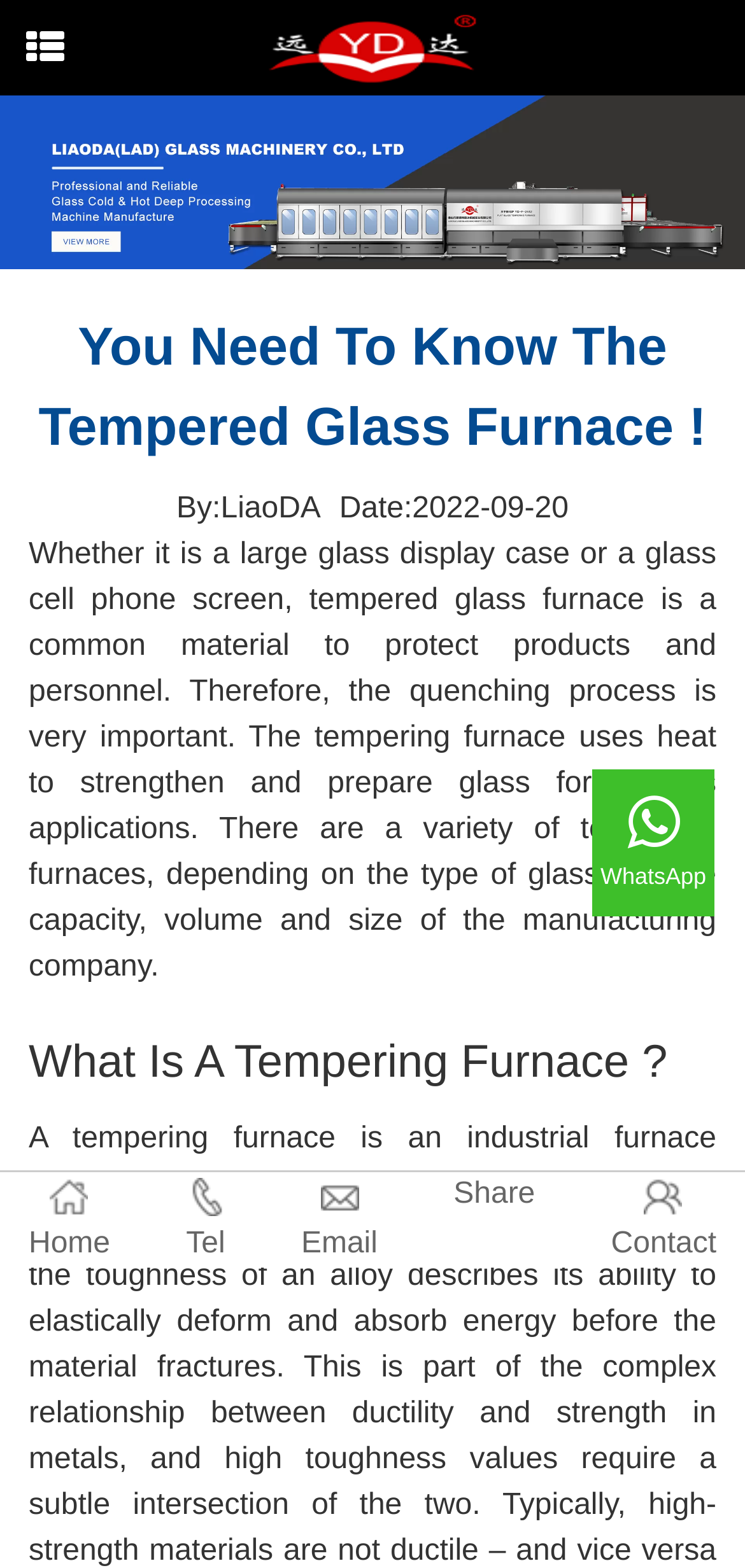What is the purpose of a tempering furnace?
Refer to the image and provide a one-word or short phrase answer.

to strengthen and prepare glass